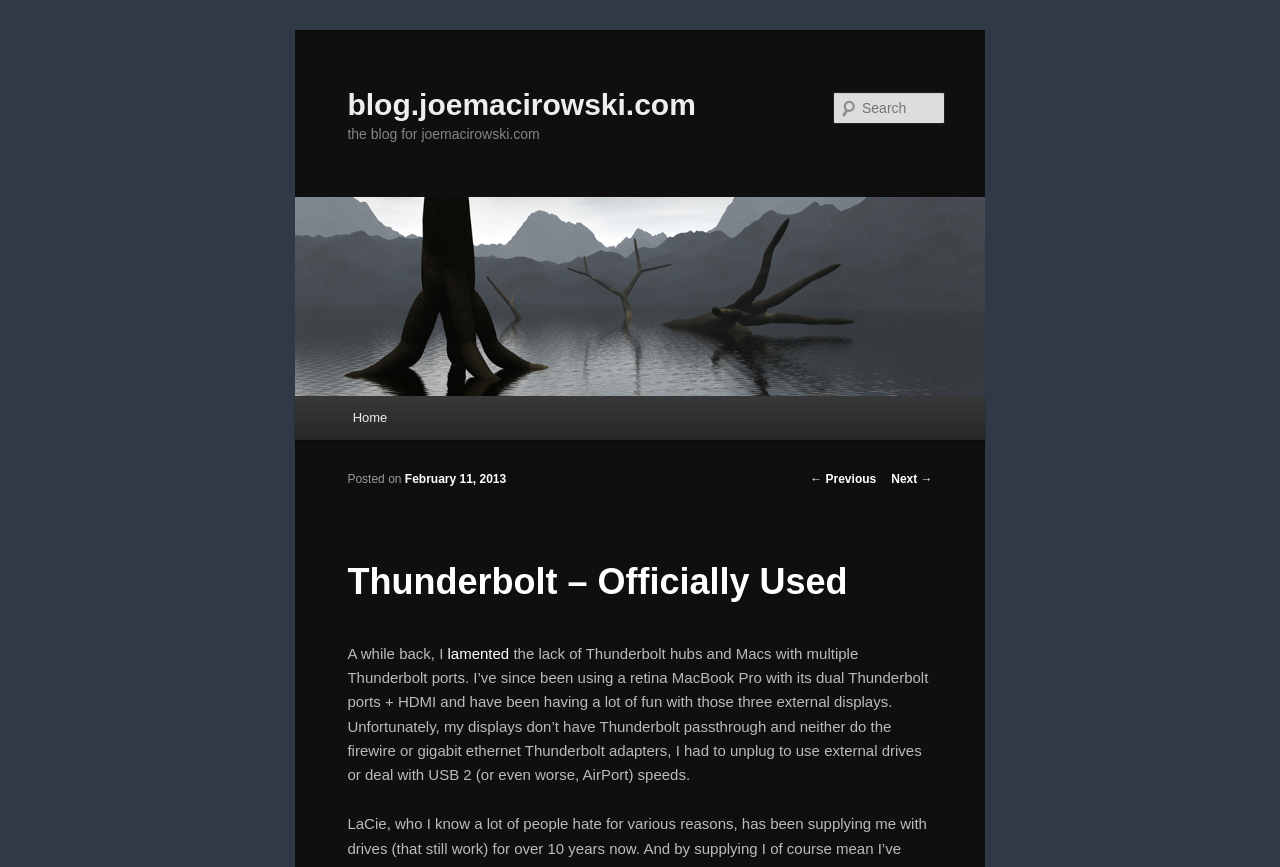Indicate the bounding box coordinates of the element that needs to be clicked to satisfy the following instruction: "go to previous post". The coordinates should be four float numbers between 0 and 1, i.e., [left, top, right, bottom].

[0.633, 0.544, 0.685, 0.56]